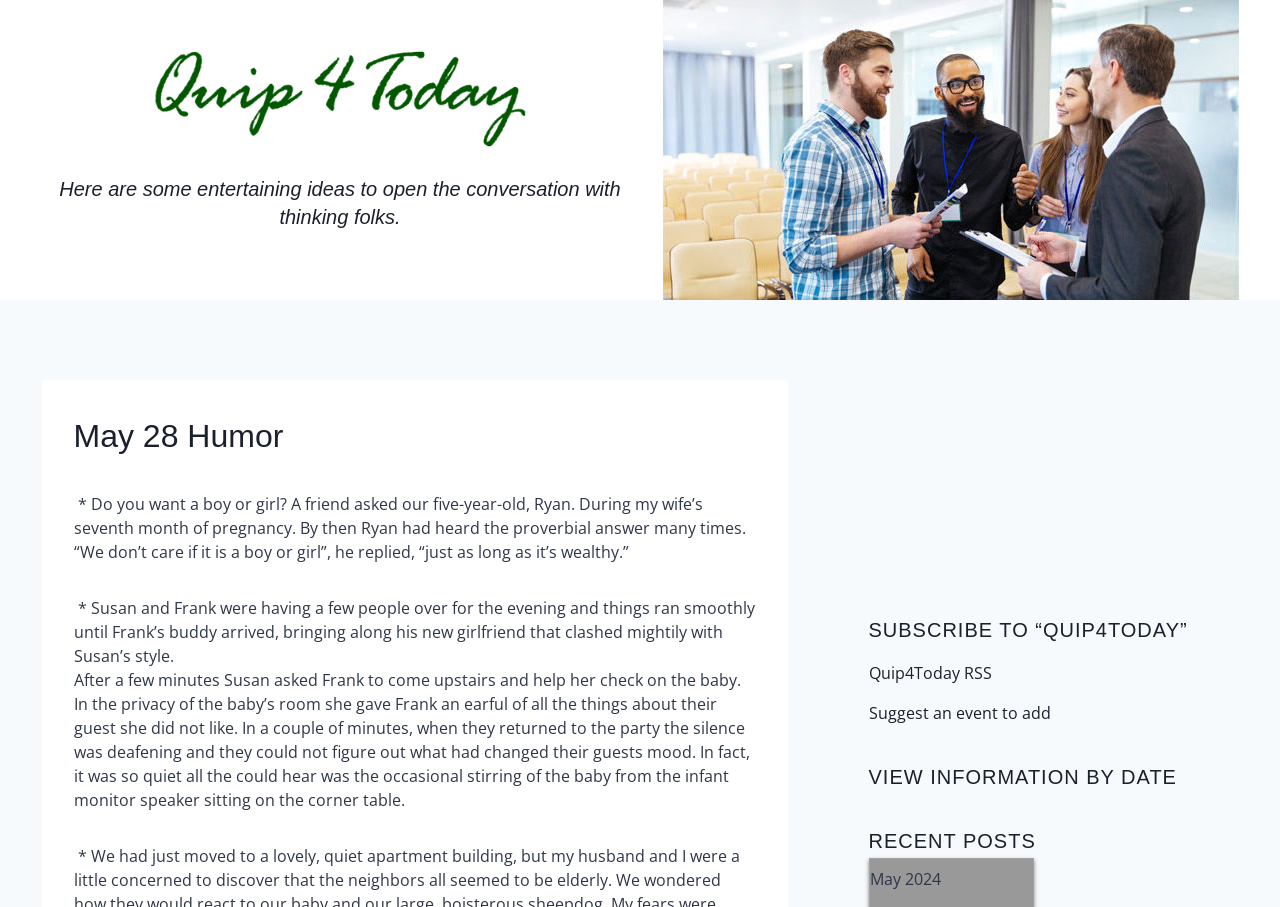Give a one-word or short phrase answer to this question: 
What is the purpose of the 'SUBSCRIBE TO “QUIP4TODAY”' section?

To subscribe to the website